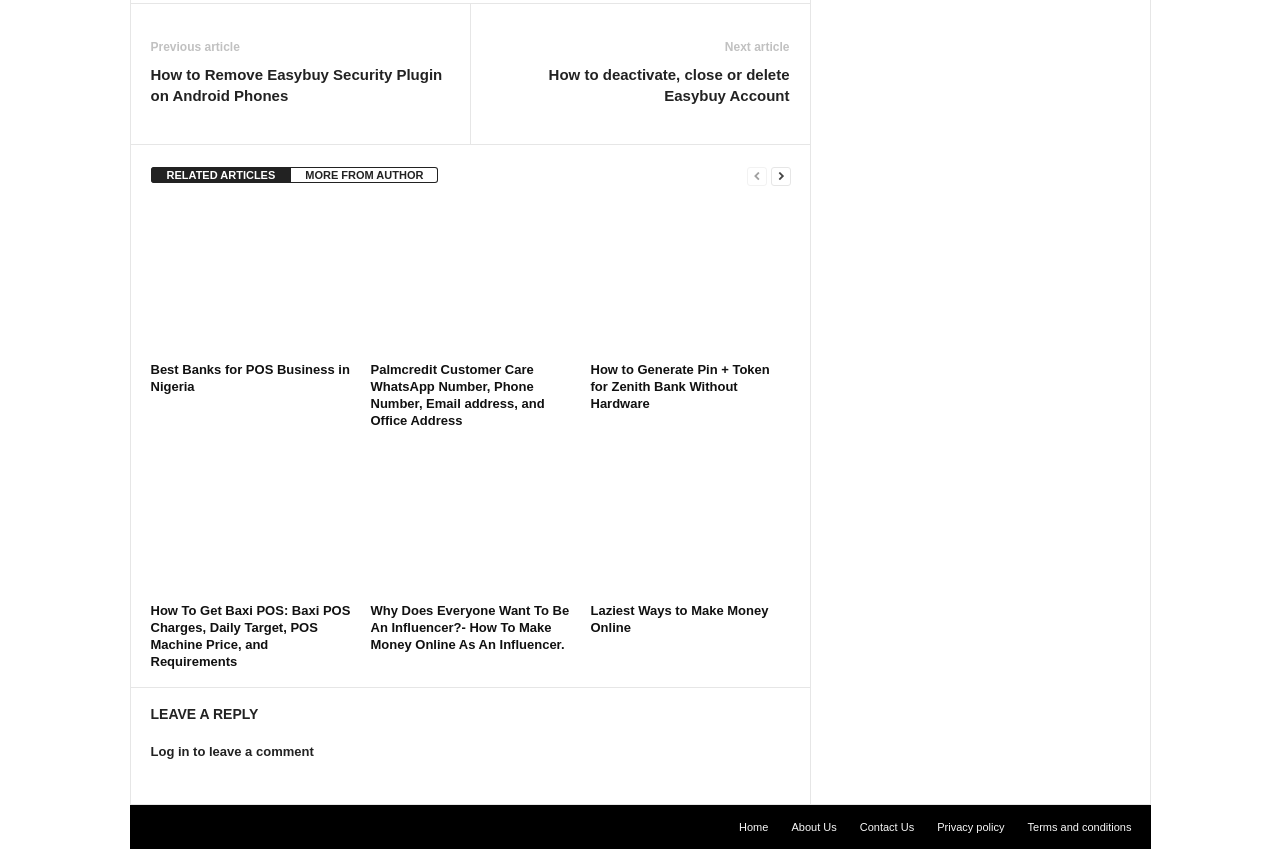Return the bounding box coordinates of the UI element that corresponds to this description: "MORE FROM AUTHOR". The coordinates must be given as four float numbers in the range of 0 and 1, [left, top, right, bottom].

[0.228, 0.197, 0.343, 0.216]